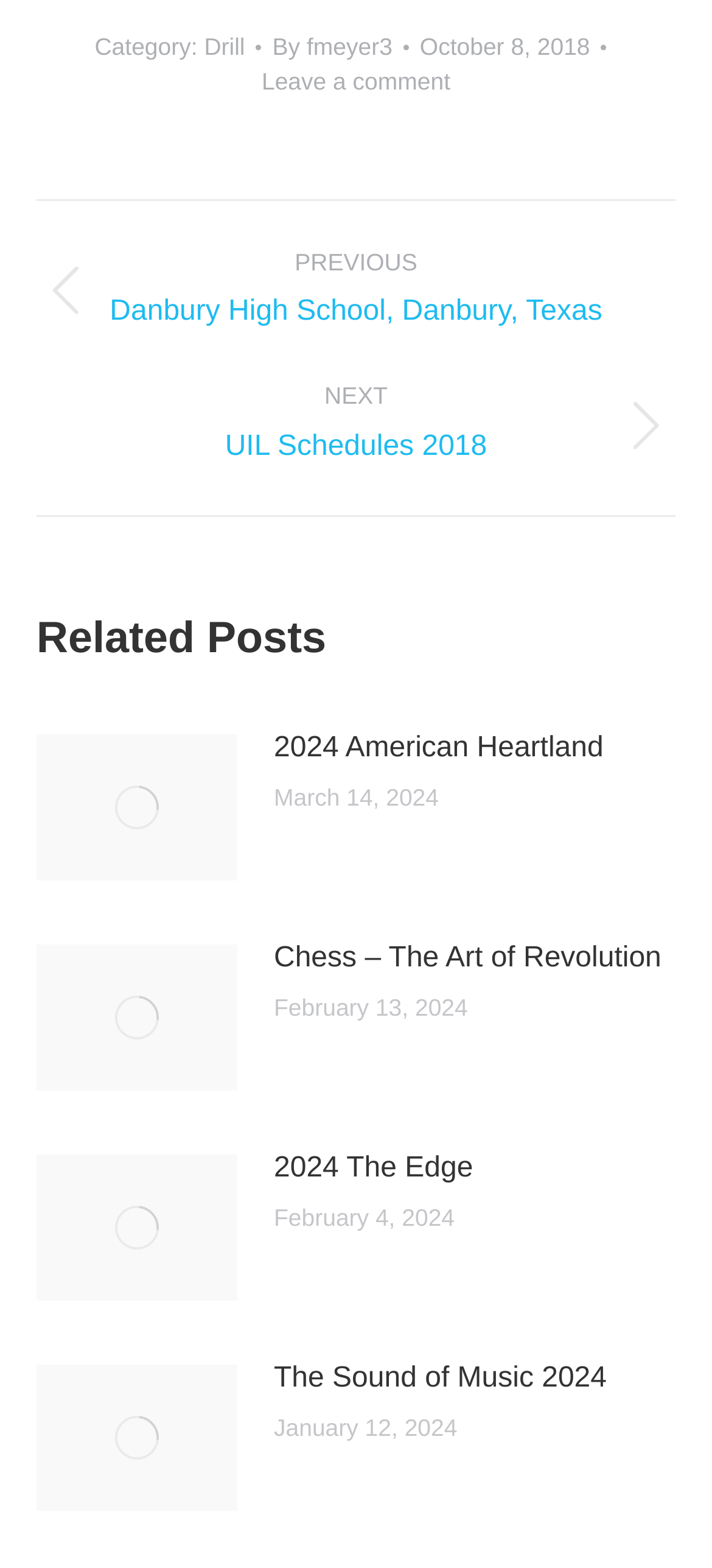Locate the bounding box coordinates of the segment that needs to be clicked to meet this instruction: "Click on 'Leave a comment'".

[0.368, 0.041, 0.632, 0.063]